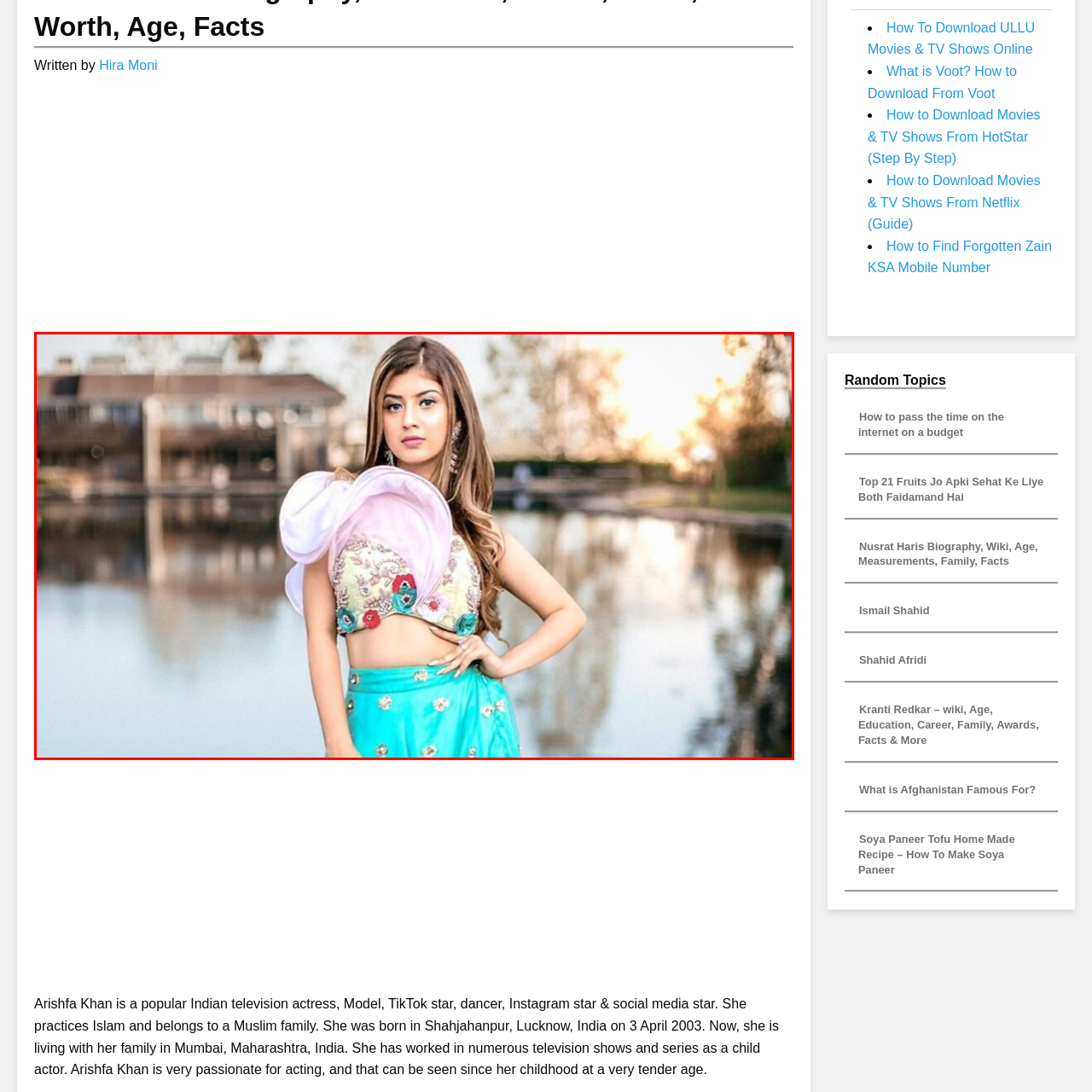Focus on the content within the red box and provide a succinct answer to this question using just one word or phrase: 
What is the color of Arishfa's skirt?

Turquoise